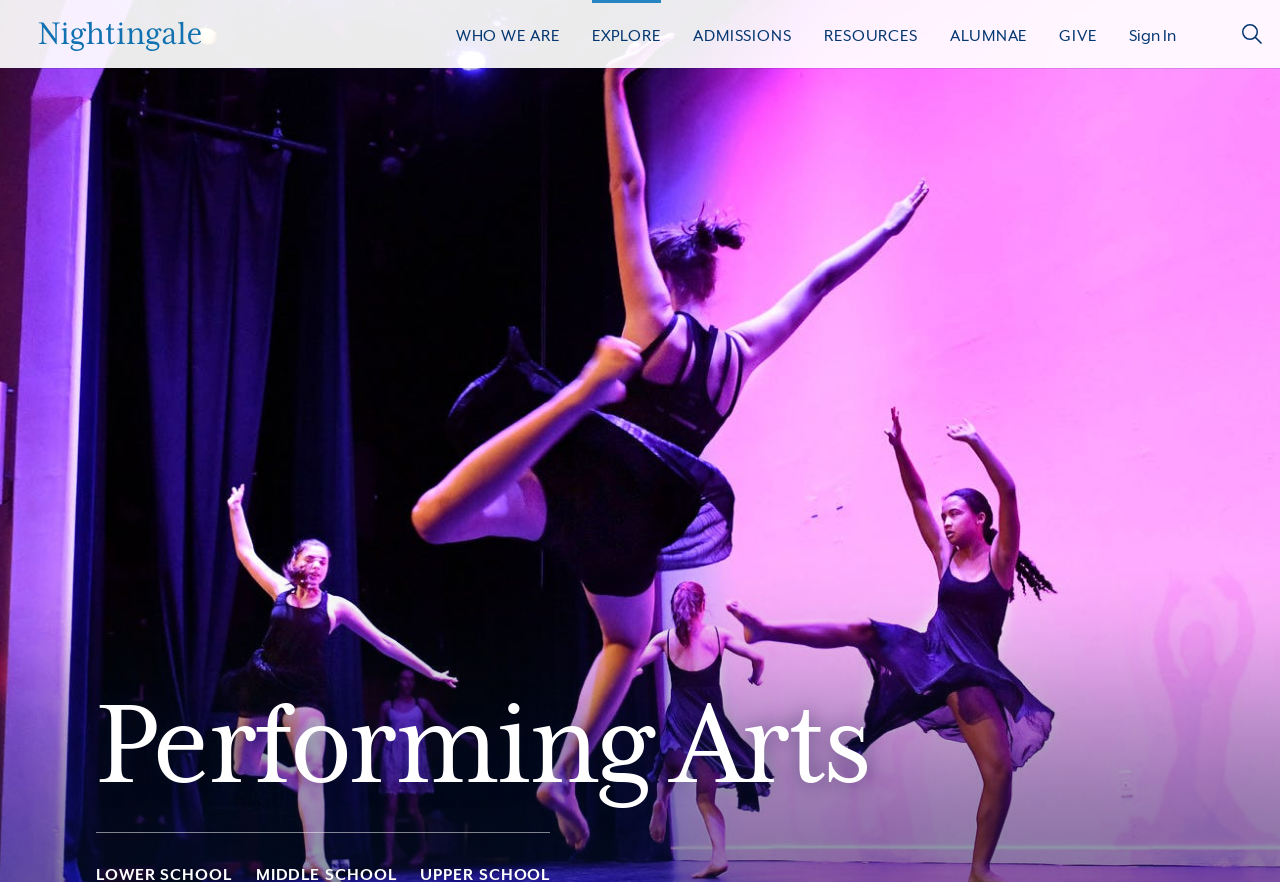Determine the bounding box coordinates of the clickable region to follow the instruction: "Click on WHO WE ARE".

[0.356, 0.03, 0.437, 0.051]